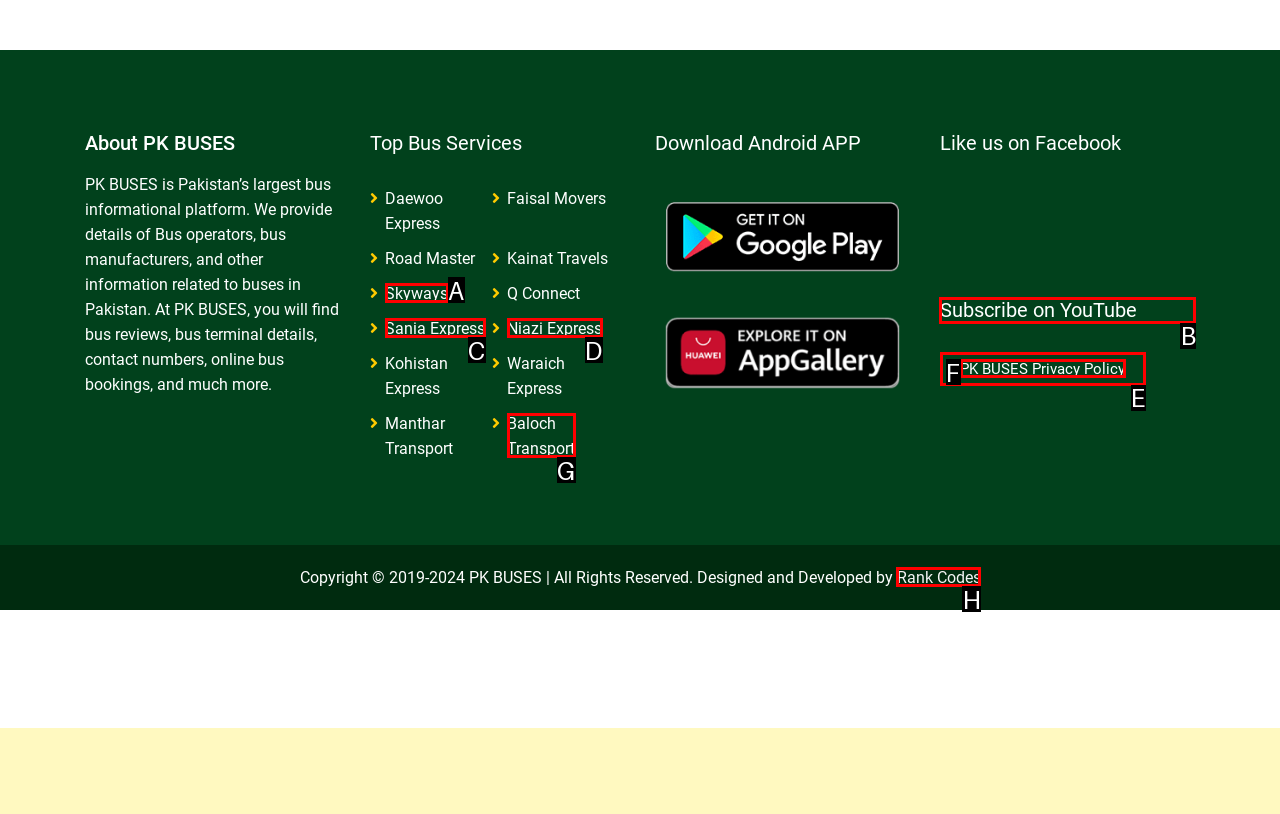Determine which UI element you should click to perform the task: Subscribe on YouTube
Provide the letter of the correct option from the given choices directly.

B